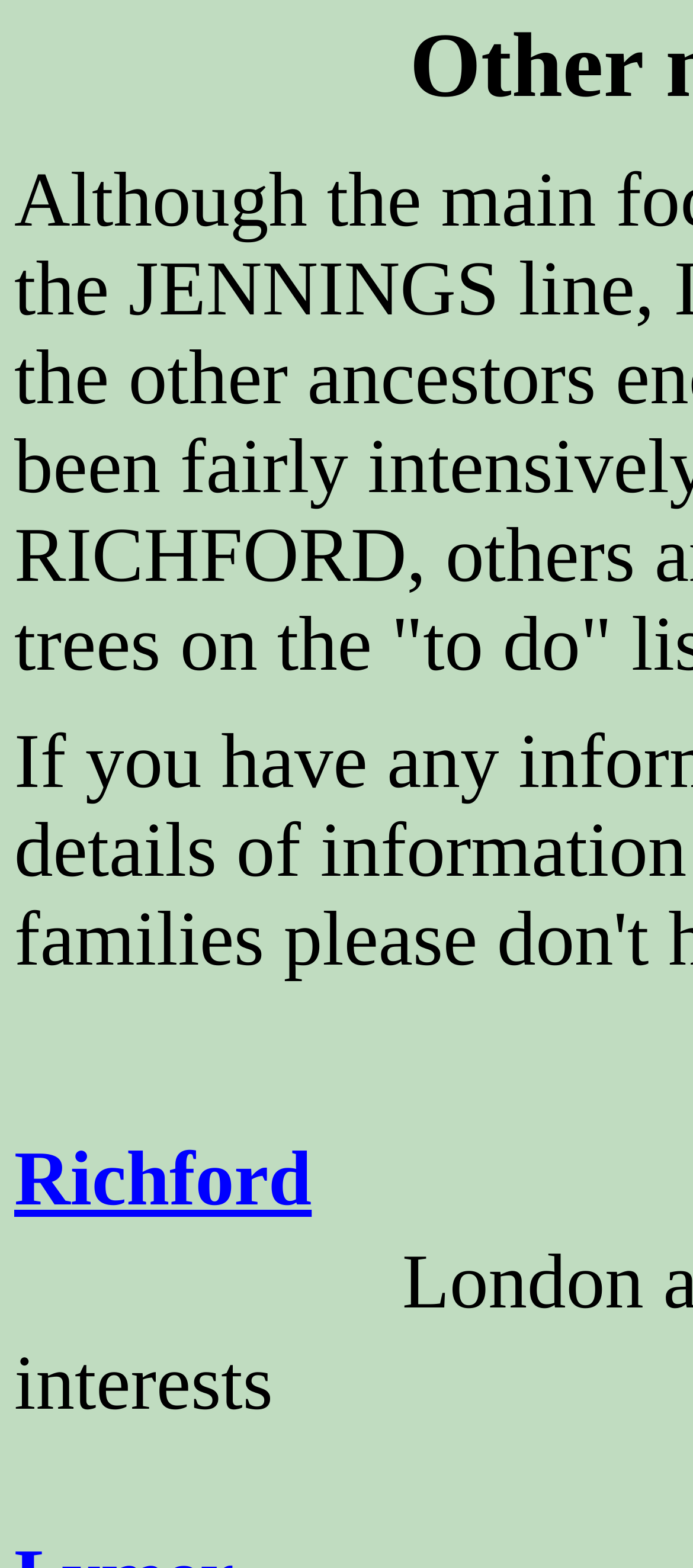Using the format (top-left x, top-left y, bottom-right x, bottom-right y), provide the bounding box coordinates for the described UI element. All values should be floating point numbers between 0 and 1: Lymer

[0.021, 0.944, 0.338, 0.963]